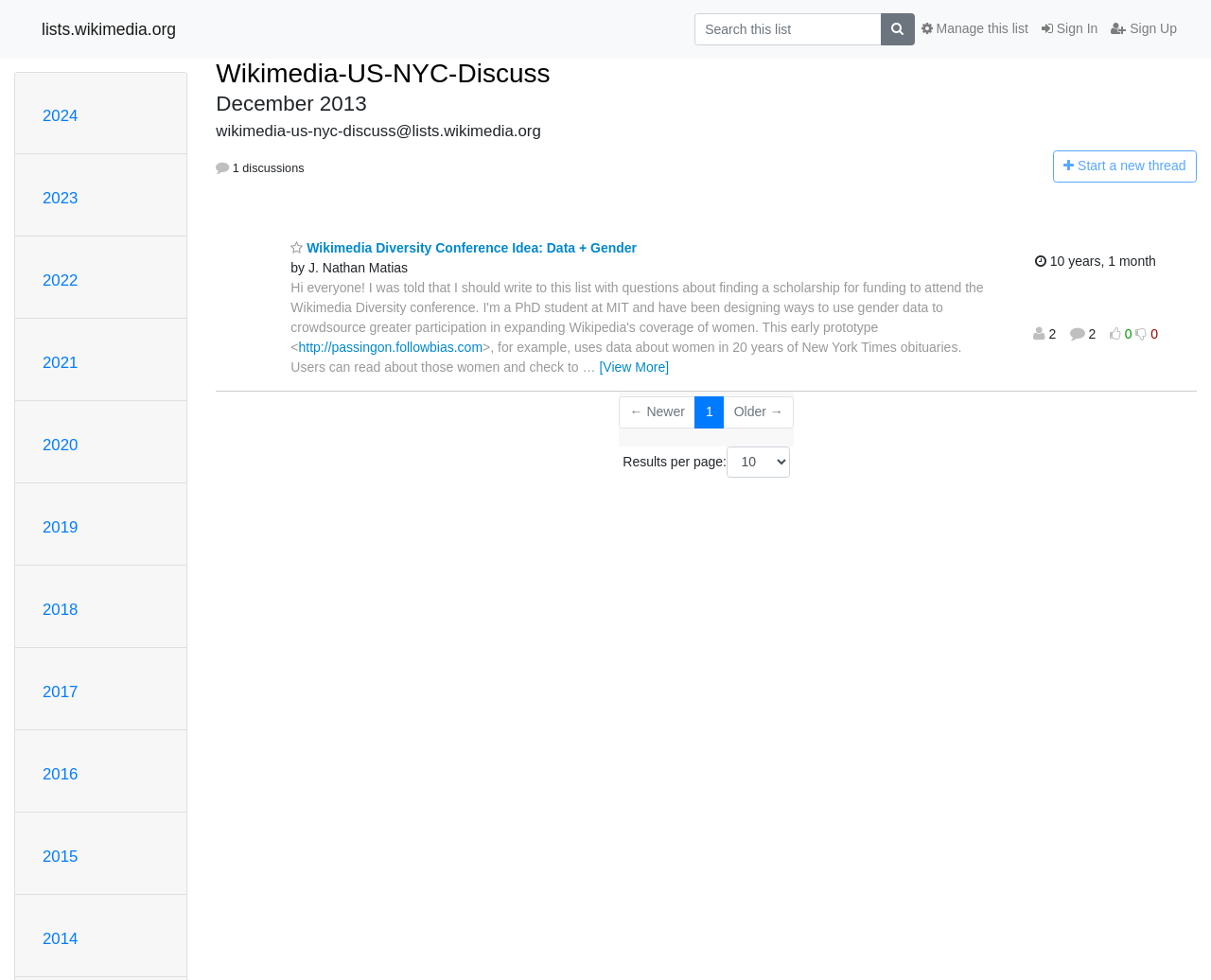Answer the question using only one word or a concise phrase: How many years are listed on the webpage?

12